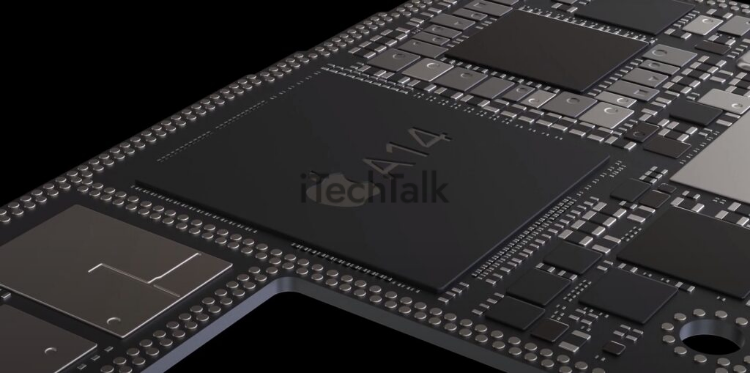Use a single word or phrase to answer the question:
What device is the A14 Bionic chip used in?

iPad Air